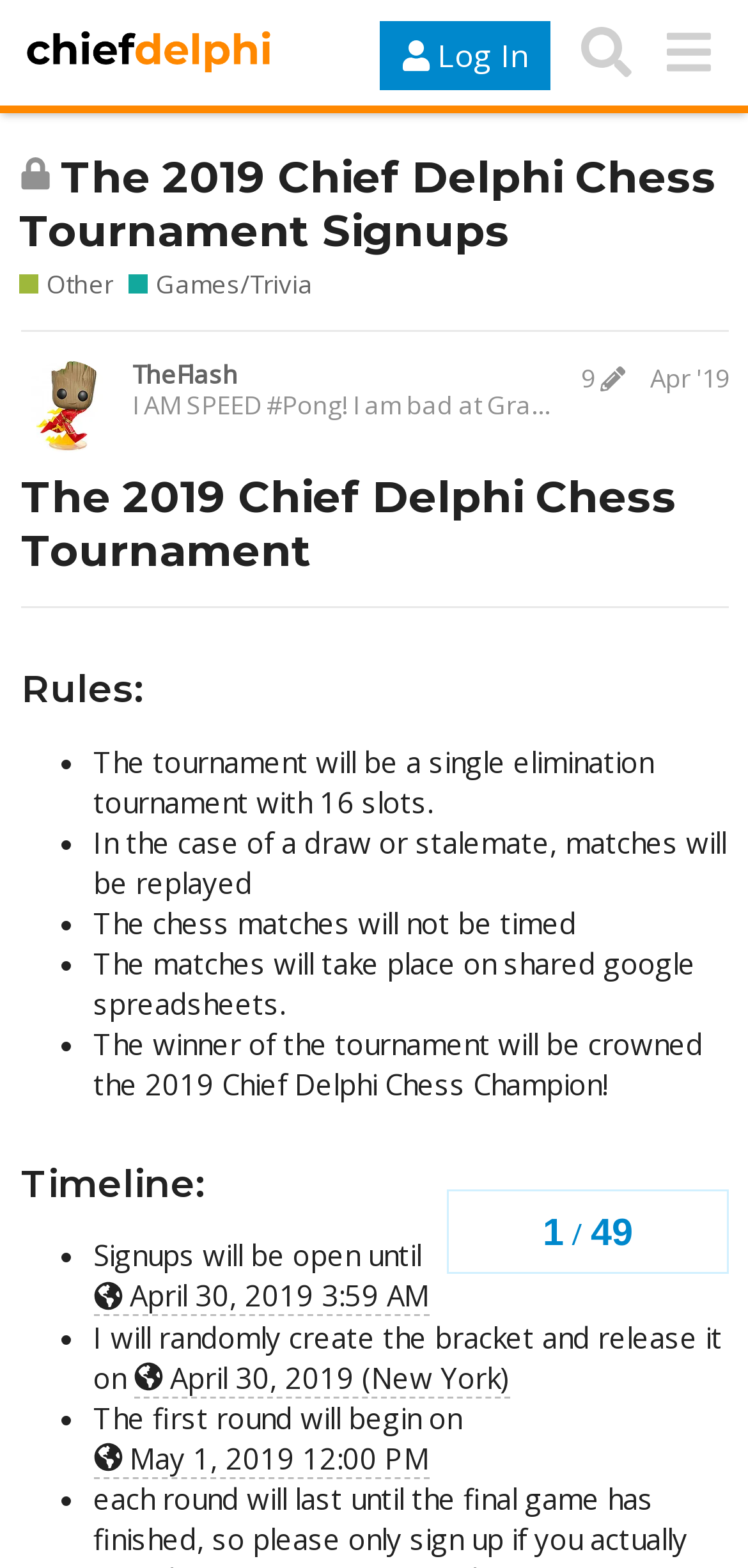Bounding box coordinates should be provided in the format (top-left x, top-left y, bottom-right x, bottom-right y) with all values between 0 and 1. Identify the bounding box for this UI element: Log In

[0.508, 0.013, 0.736, 0.057]